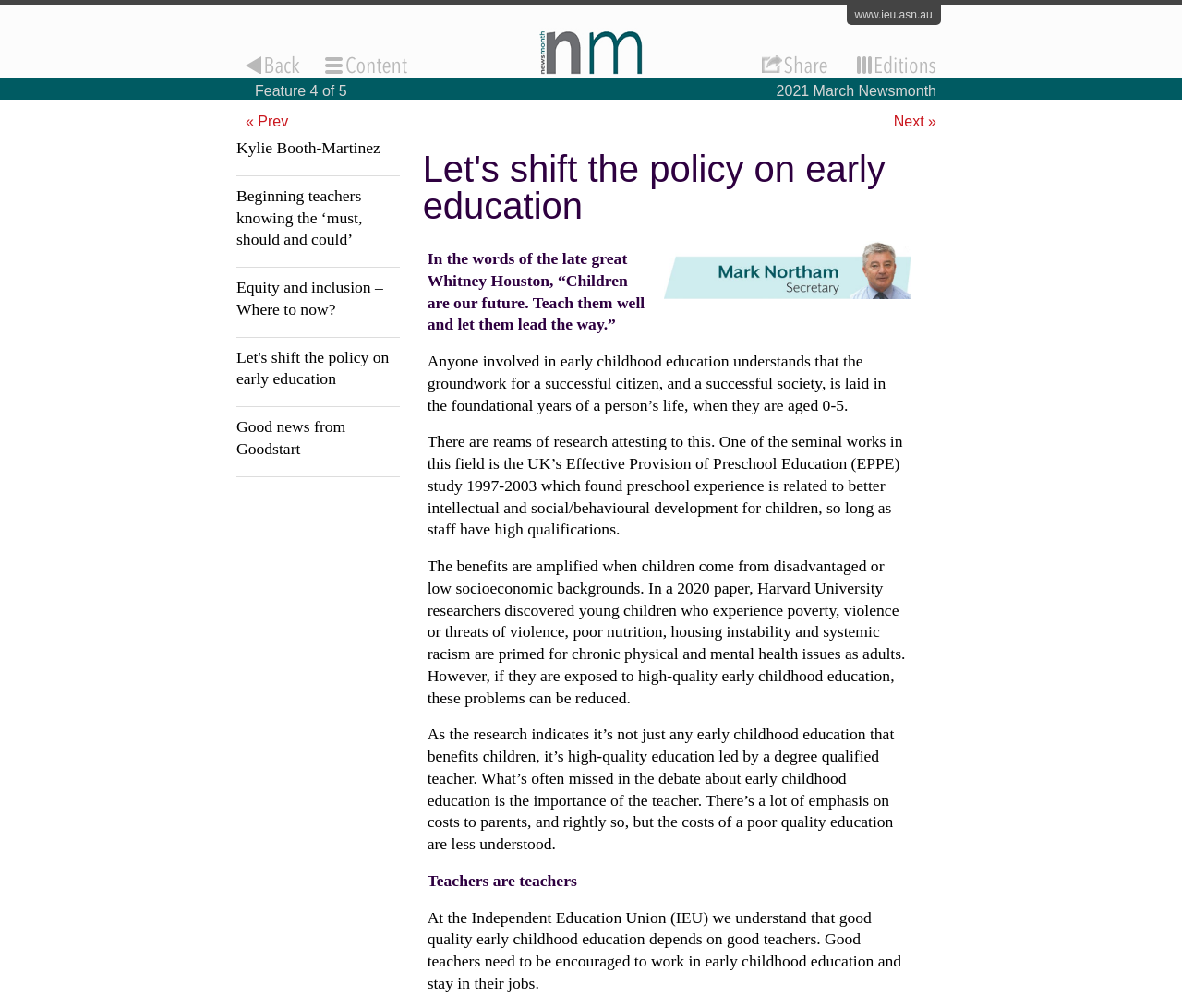Please determine the bounding box coordinates for the element that should be clicked to follow these instructions: "go to the next page".

[0.756, 0.113, 0.792, 0.128]